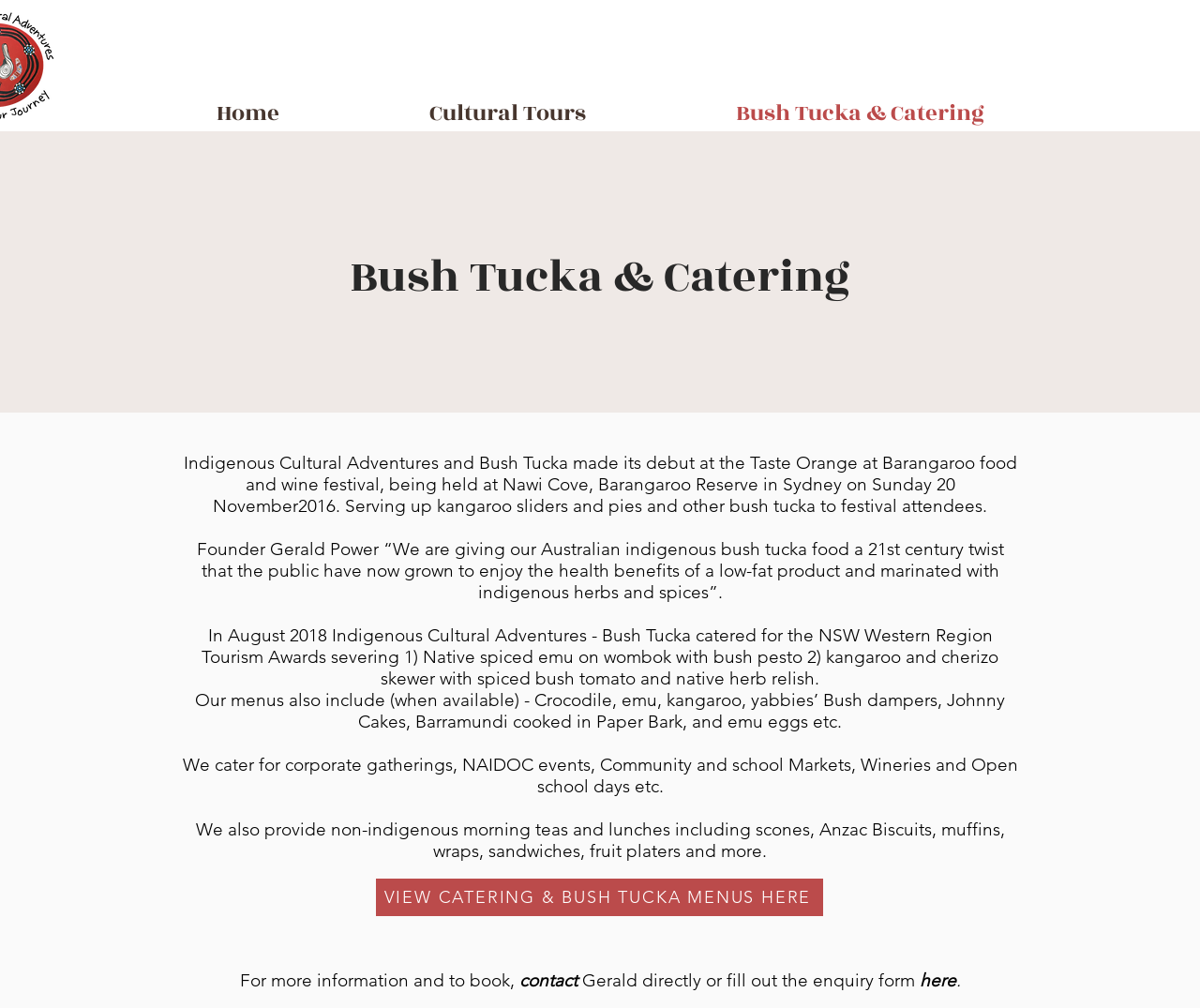Extract the top-level heading from the webpage and provide its text.

Bush Tucka & Catering